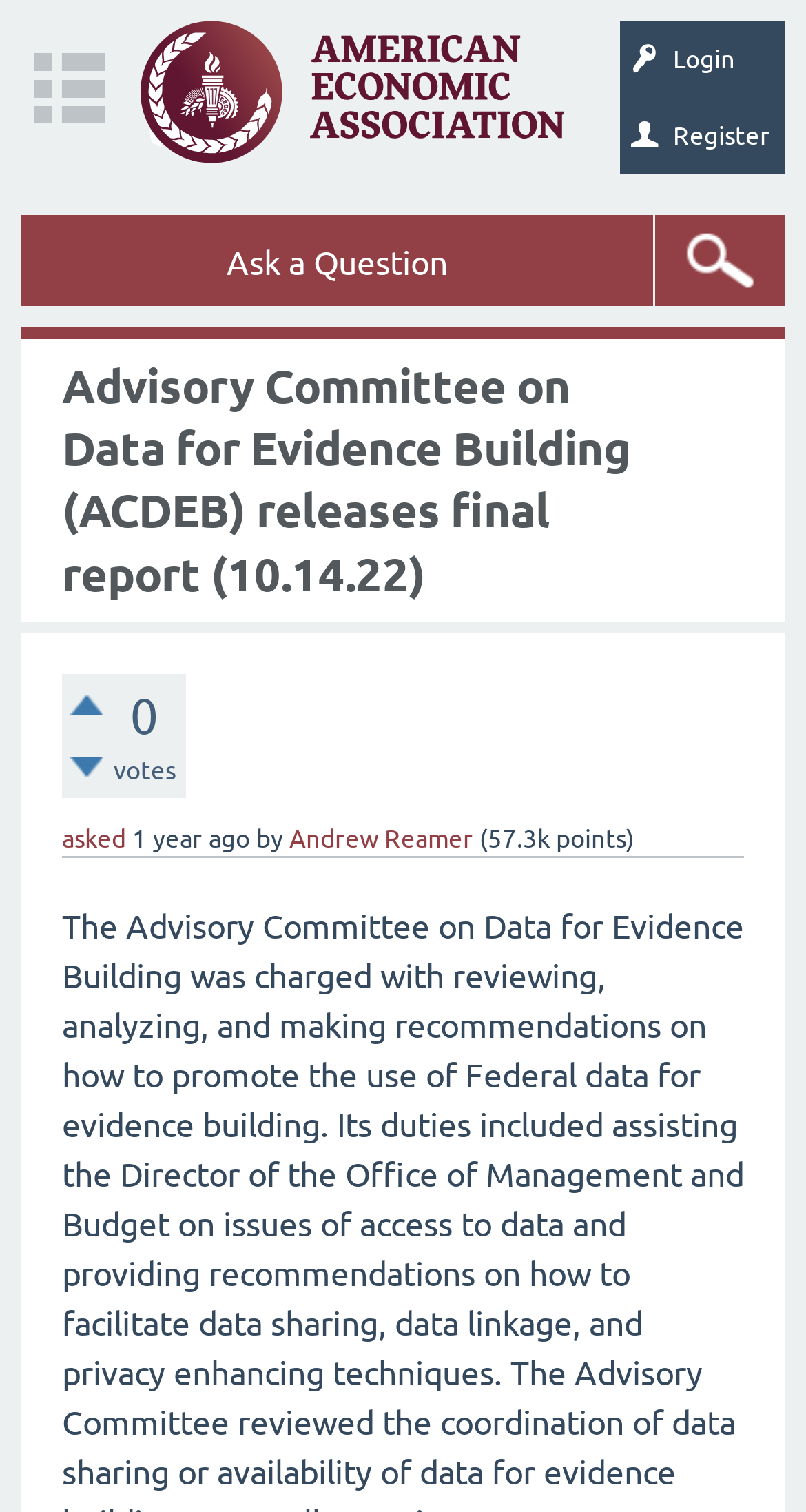Specify the bounding box coordinates of the area to click in order to execute this command: 'register'. The coordinates should consist of four float numbers ranging from 0 to 1, and should be formatted as [left, top, right, bottom].

[0.769, 0.064, 0.974, 0.115]